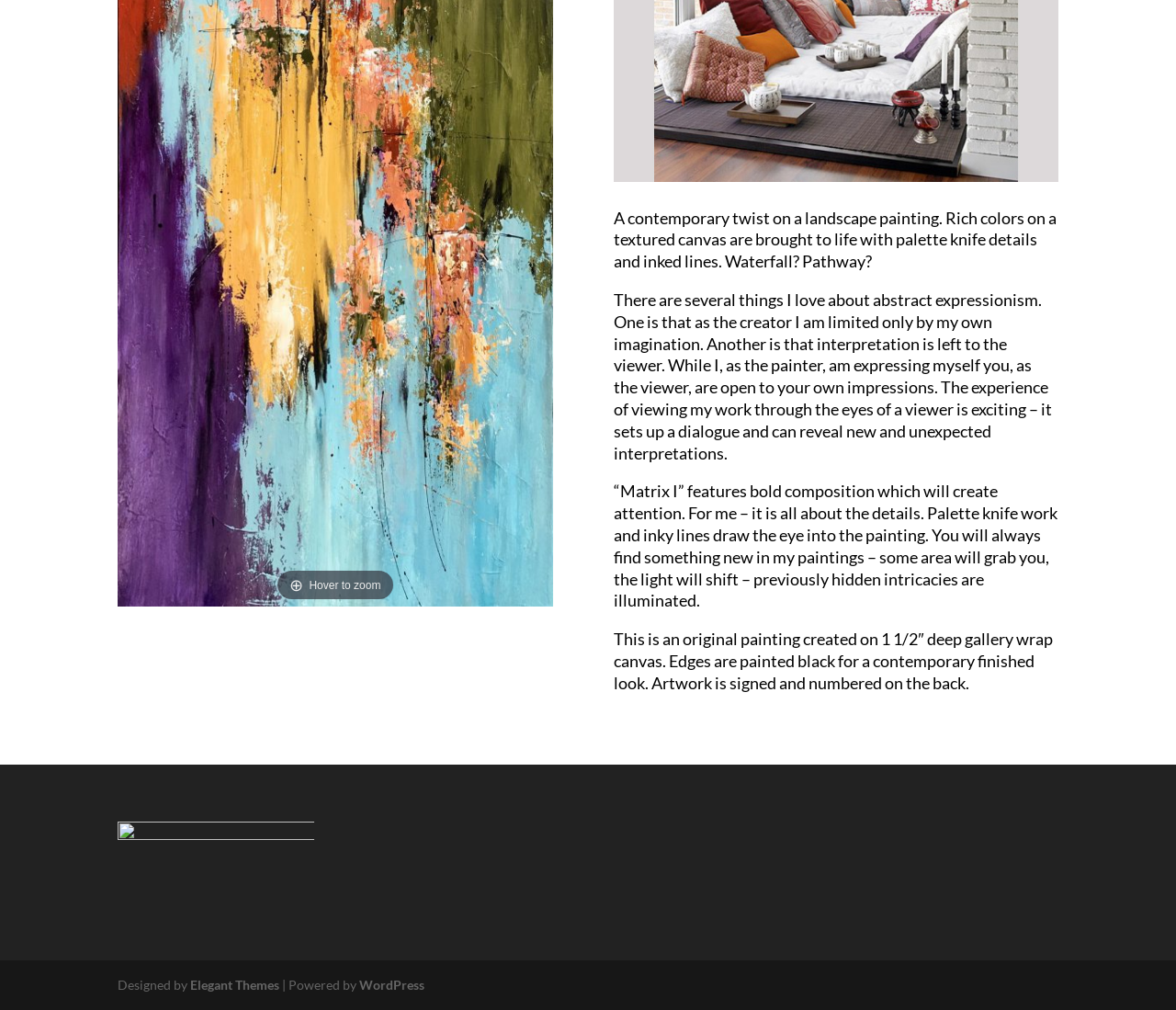Determine the bounding box for the UI element as described: "alt="|ELITHA-ERI| - JOURNEY"". The coordinates should be represented as four float numbers between 0 and 1, formatted as [left, top, right, bottom].

None